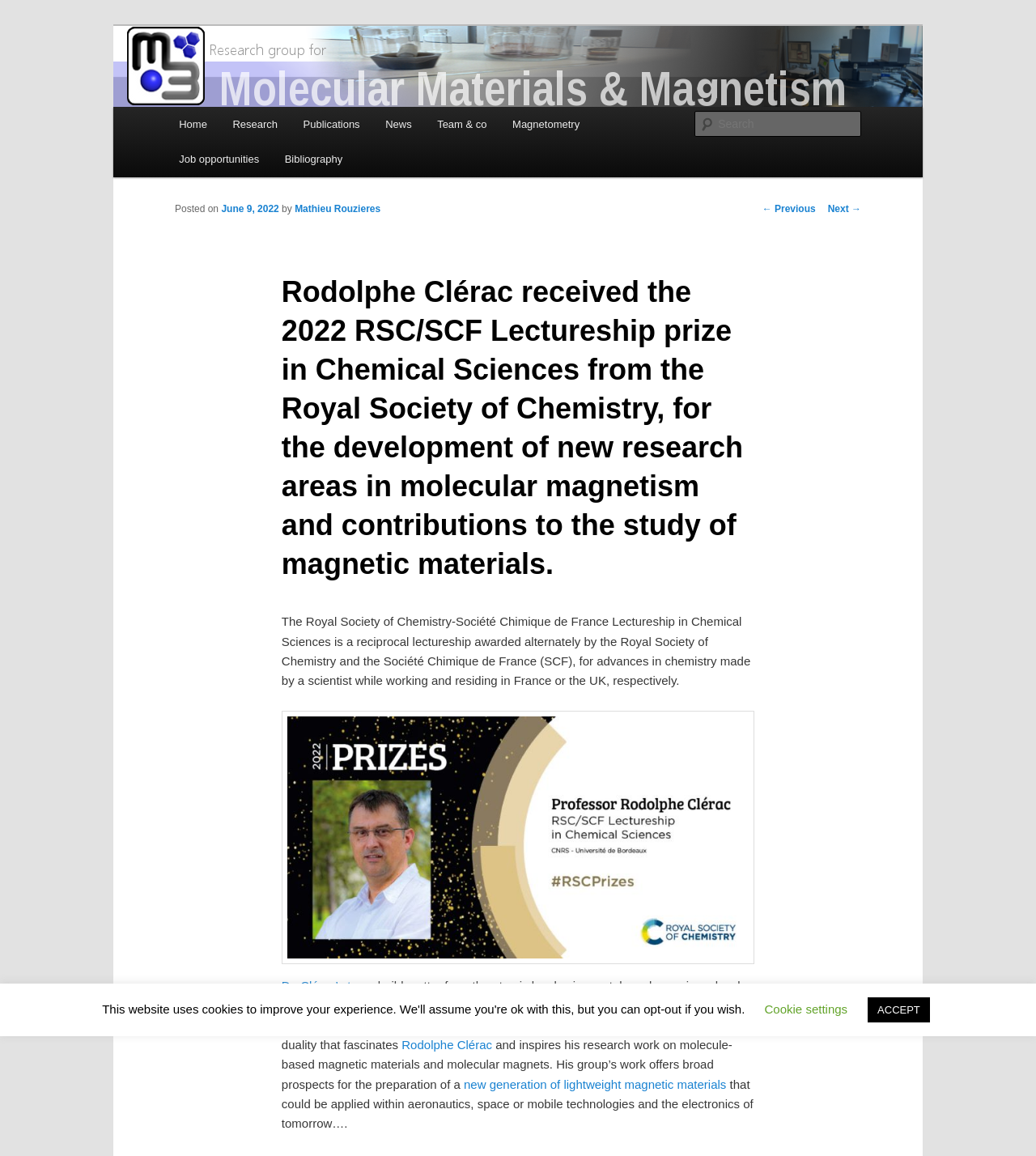Extract the bounding box coordinates for the HTML element that matches this description: "parent_node: Team M3". The coordinates should be four float numbers between 0 and 1, i.e., [left, top, right, bottom].

[0.109, 0.022, 0.891, 0.092]